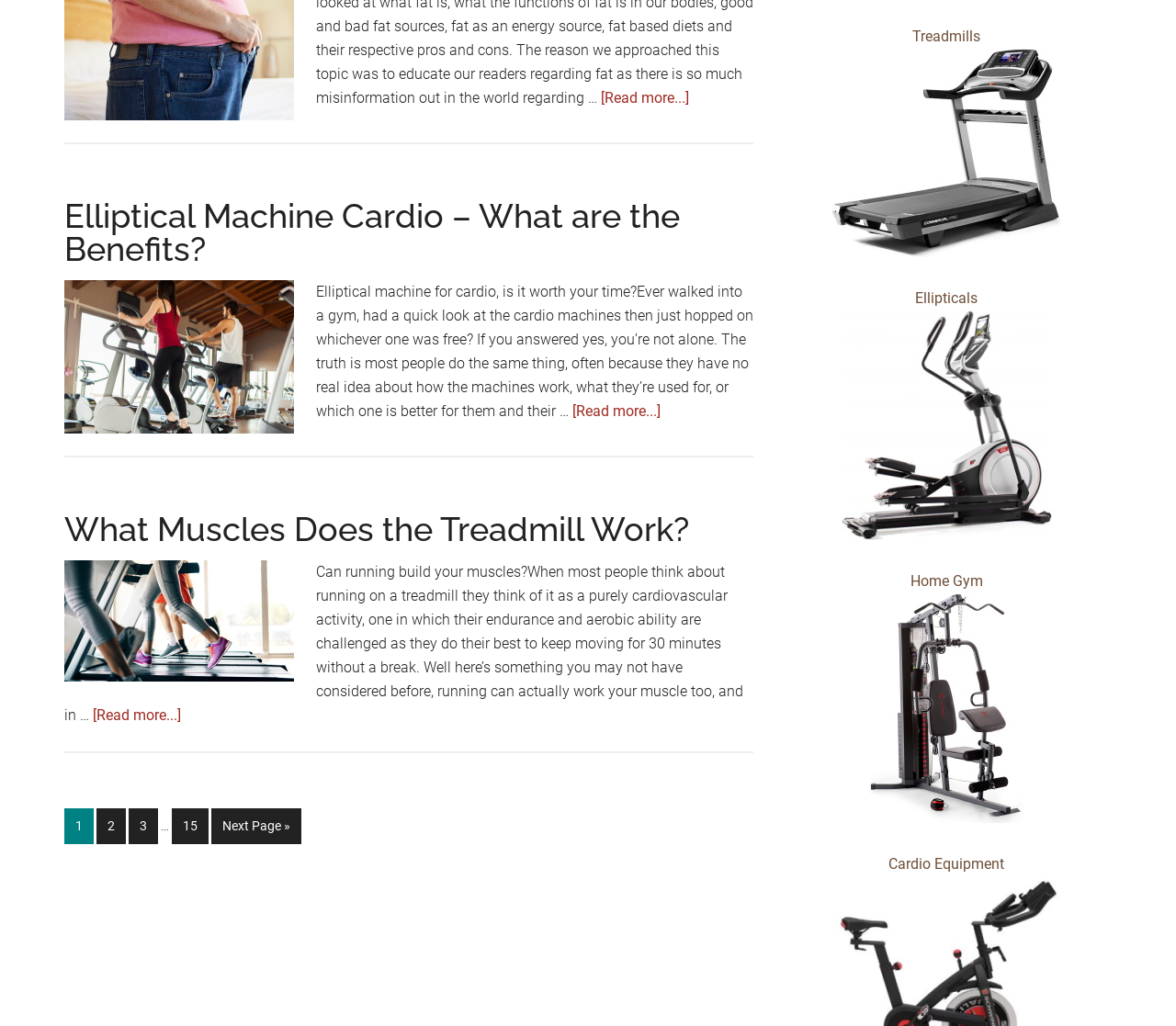Highlight the bounding box coordinates of the element that should be clicked to carry out the following instruction: "View treadmill information". The coordinates must be given as four float numbers ranging from 0 to 1, i.e., [left, top, right, bottom].

[0.707, 0.237, 0.902, 0.254]